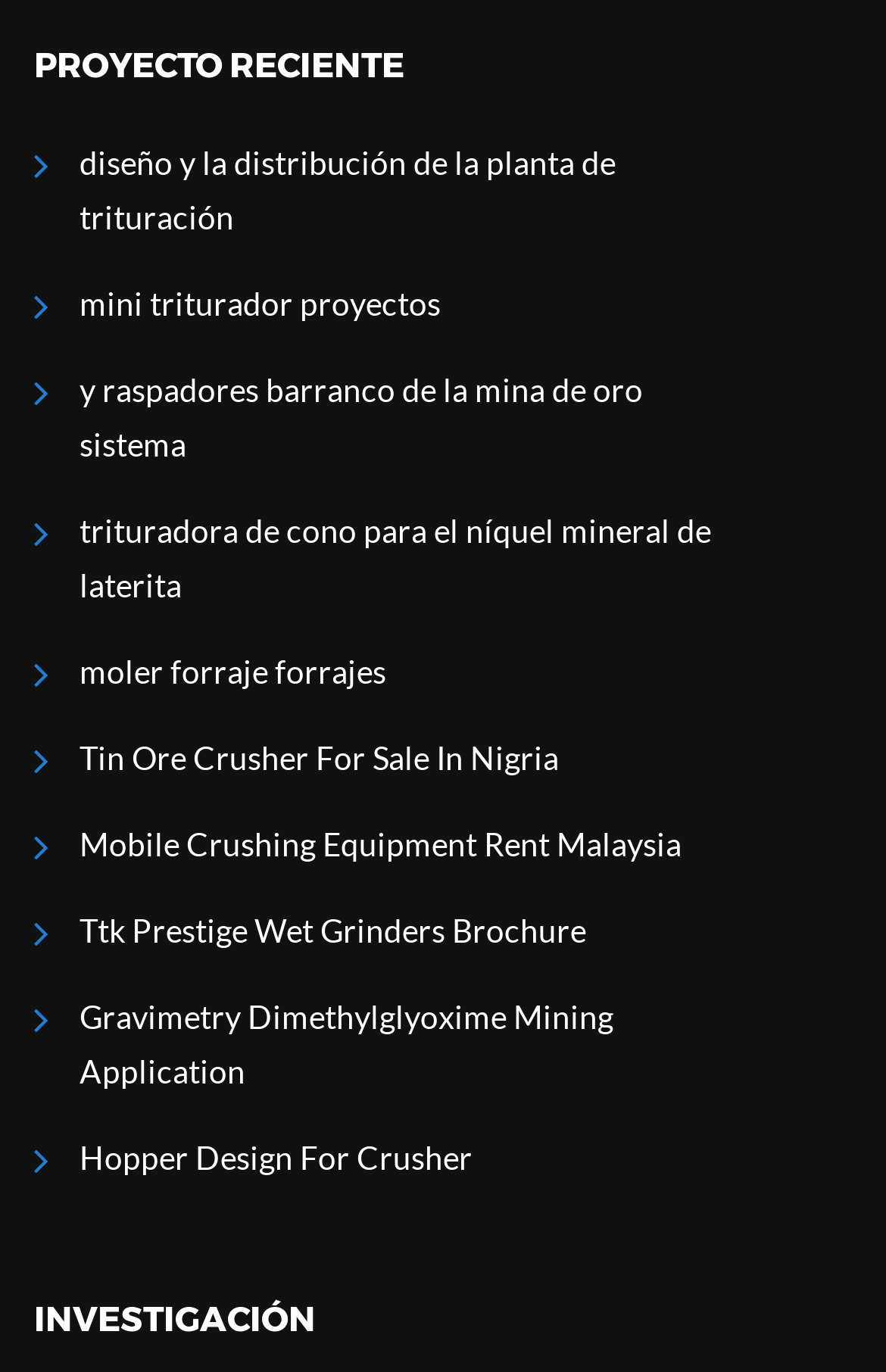What is the last project listed under 'PROYECTO RECIENTE'?
Please analyze the image and answer the question with as much detail as possible.

The last project listed under 'PROYECTO RECIENTE' is 'Hopper Design For Crusher' which can be found in the last link element with bounding box coordinates [0.038, 0.825, 0.533, 0.865].